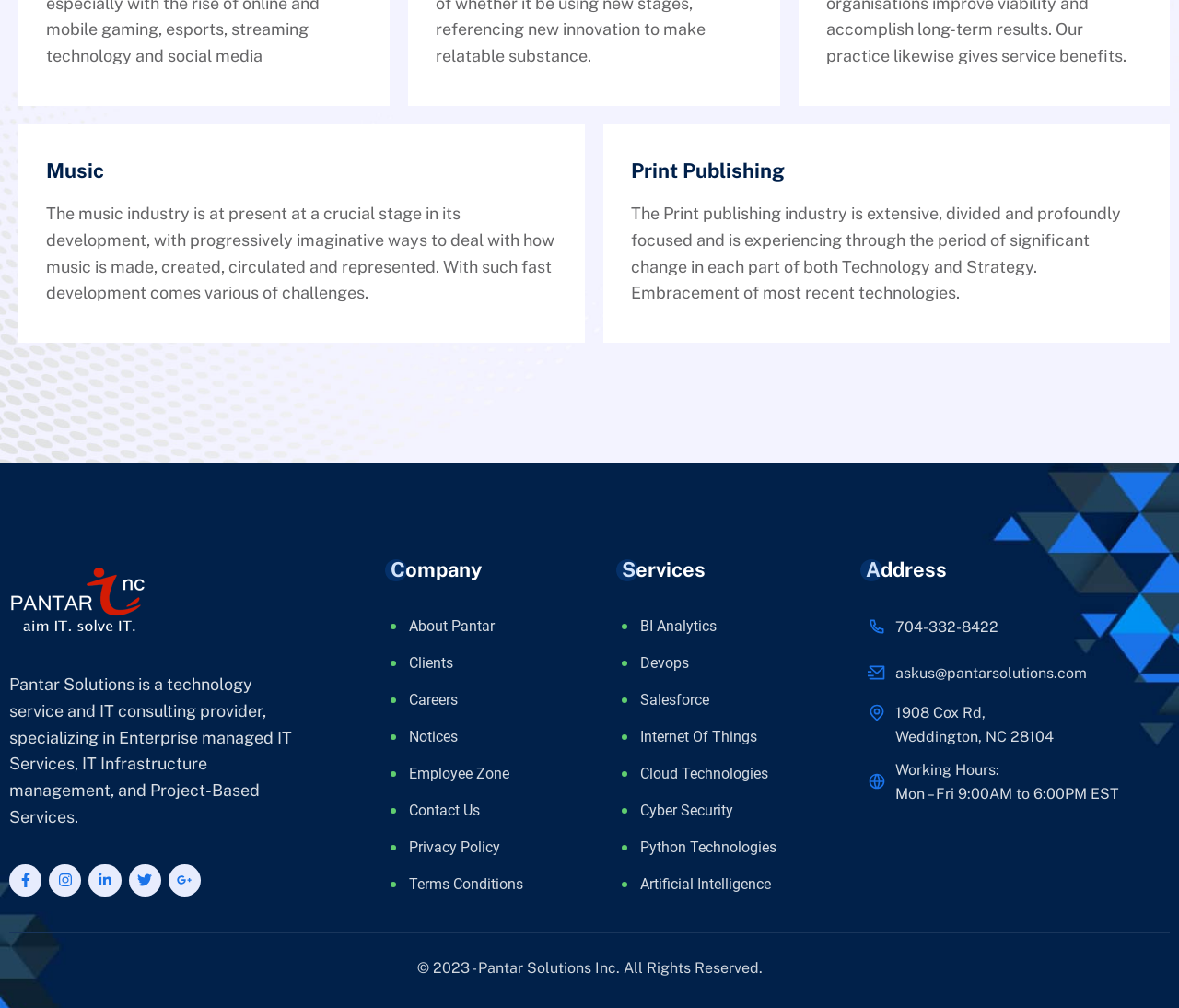Please use the details from the image to answer the following question comprehensively:
What are the services offered by Pantar Solutions?

This answer can be obtained by examining the links under the 'Services' heading, which include BI Analytics, Devops, Salesforce, Internet Of Things, Cloud Technologies, Cyber Security, Python Technologies, and Artificial Intelligence.